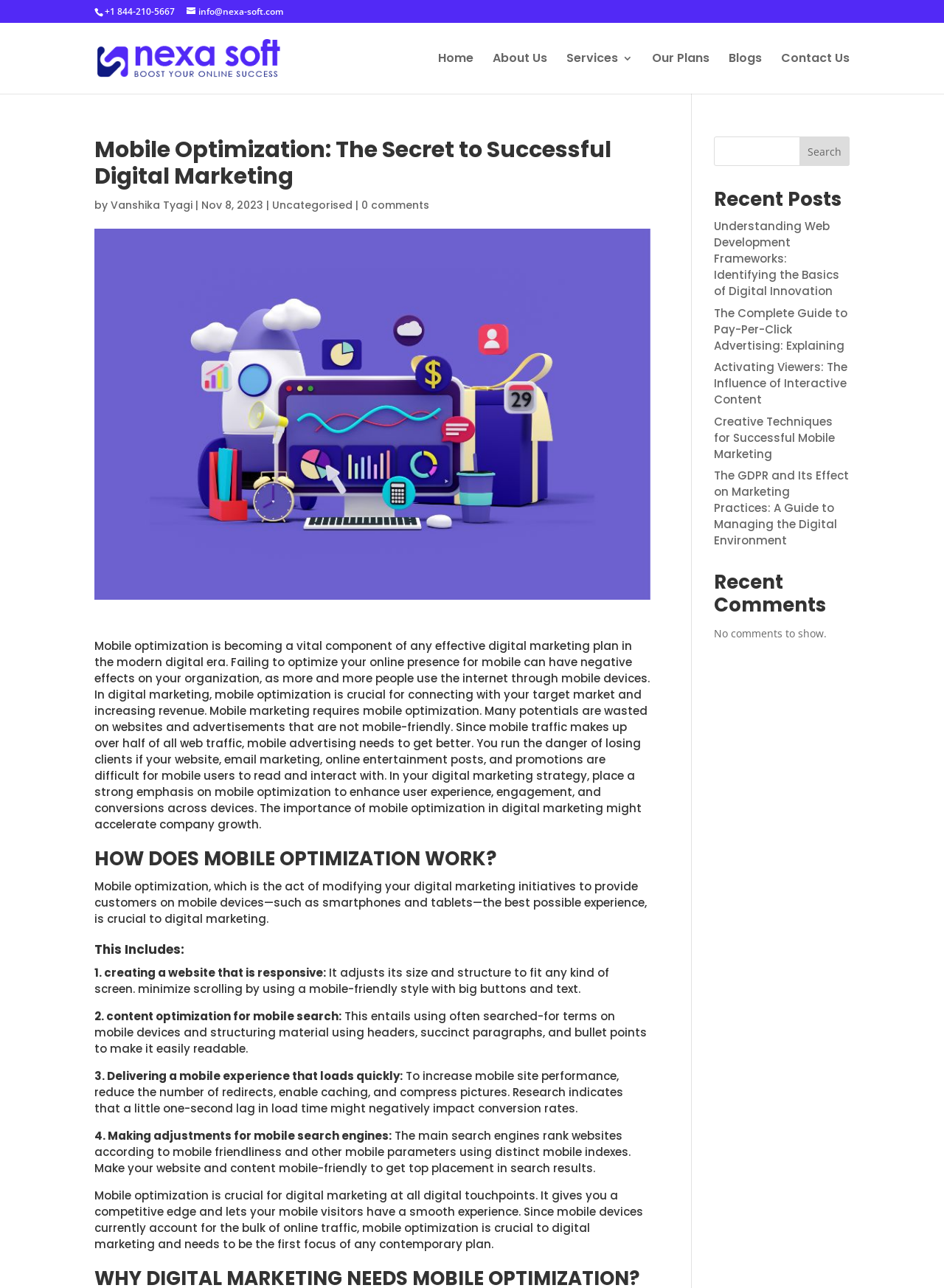How many recent posts are listed?
Please interpret the details in the image and answer the question thoroughly.

I counted the recent posts by looking at the link elements with IDs 230 to 234, which are all recent posts. There are 5 recent posts in total.